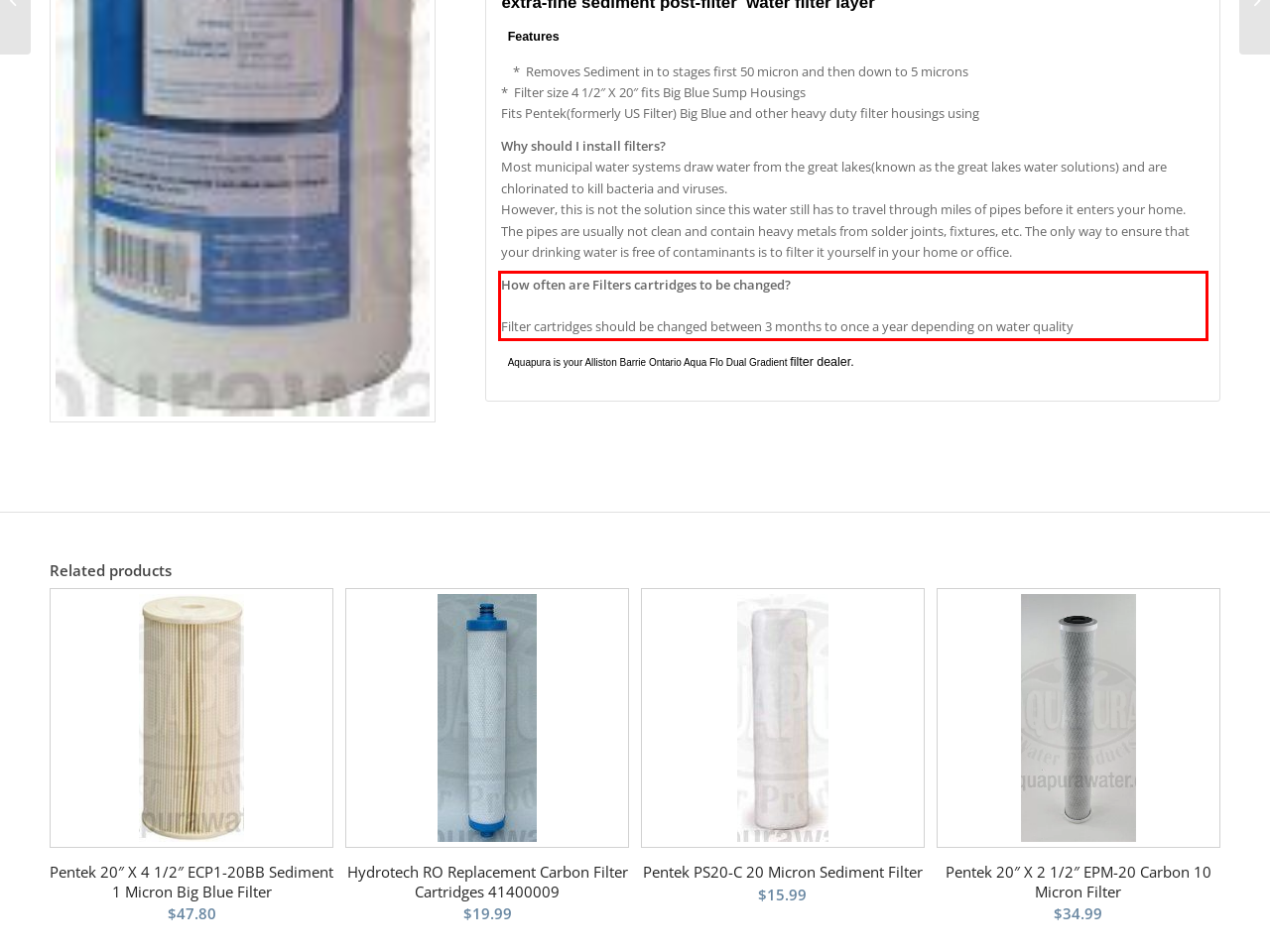Extract and provide the text found inside the red rectangle in the screenshot of the webpage.

How often are Filters cartridges to be changed? Filter cartridges should be changed between 3 months to once a year depending on water quality